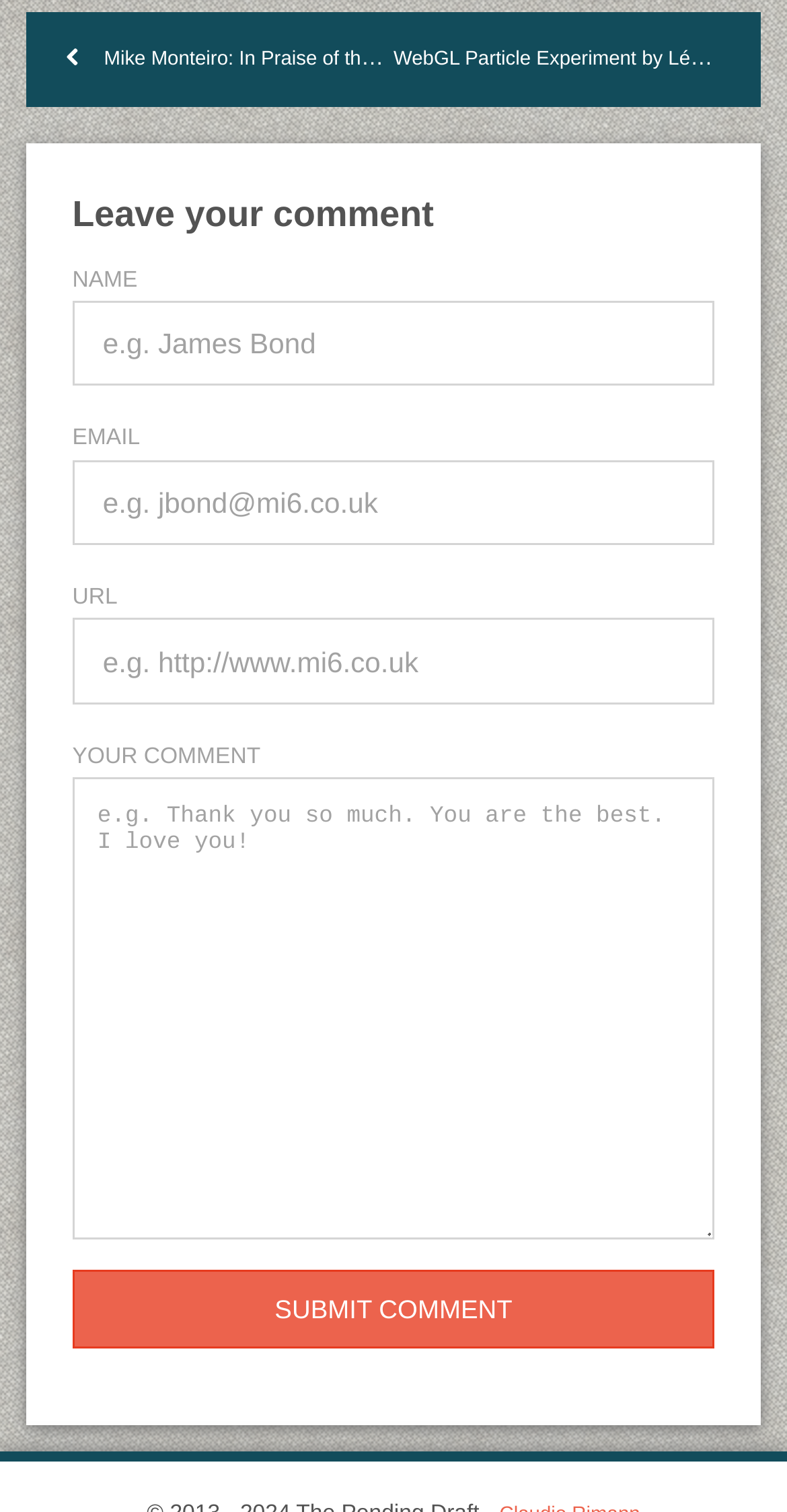Please determine the bounding box coordinates for the UI element described as: "Mindblogging Stuff".

None